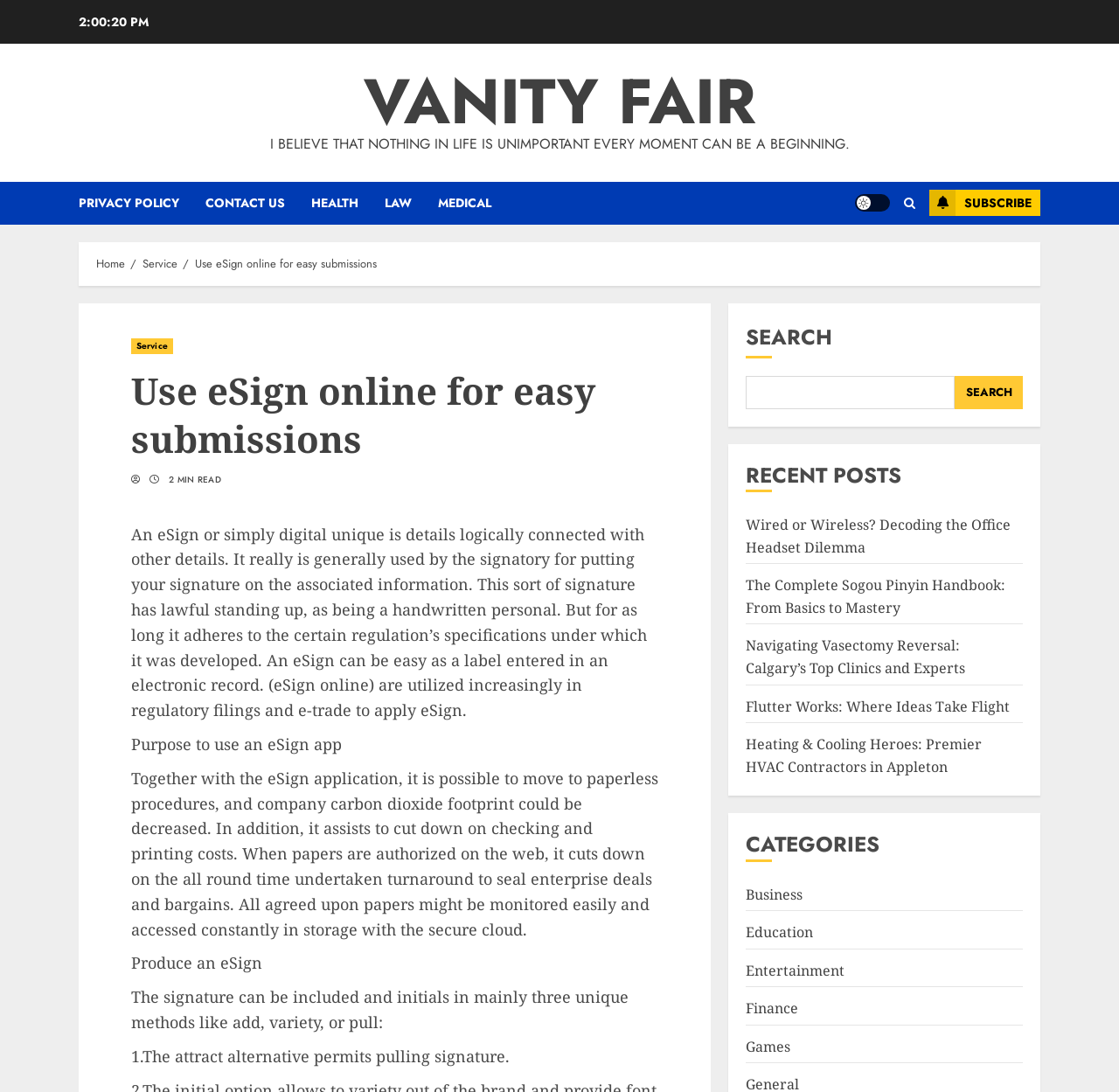Locate the bounding box coordinates of the area you need to click to fulfill this instruction: 'Go to the 'HEALTH' category'. The coordinates must be in the form of four float numbers ranging from 0 to 1: [left, top, right, bottom].

[0.278, 0.166, 0.344, 0.205]